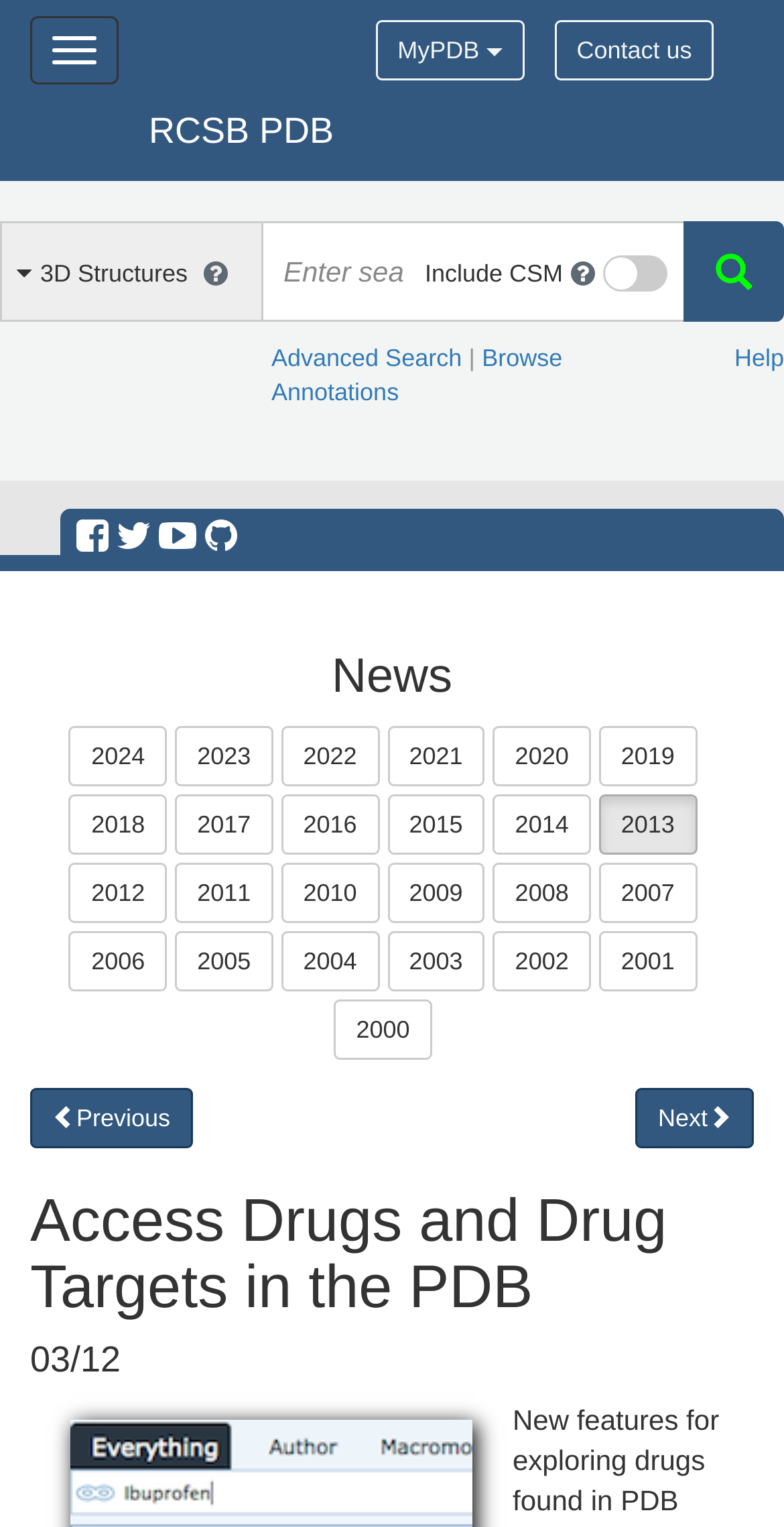Offer an in-depth caption of the entire webpage.

This webpage is primarily focused on accessing drugs and drug targets in the Protein Data Bank (PDB). At the top left corner, there is a button labeled "MyPDB" and a static text "Contact us" to the right of it. Below these elements, there is a button to toggle navigation and a link to "RCSB PDB".

The main content of the page is organized into a table with two rows. The first row has three cells, each containing a different element. The leftmost cell has a layout table with three cells, containing a 3D structures icon, a text box to enter search terms or IDs, and a checkbox to include CSM. The middle cell is empty, and the rightmost cell contains a cell with an icon.

The second row of the main table has three cells as well. The leftmost cell is empty, the middle cell contains links to "Advanced Search" and "Browse Annotations", and the rightmost cell has a link to "Help".

Below the main table, there are several social media links, represented by icons, and a heading labeled "News". Under the news heading, there is a list of links to news articles from different years, ranging from 2000 to 2024.

At the bottom of the page, there are navigation buttons to move to the previous or next page, and two headings, one labeled "Access Drugs and Drug Targets in the PDB" and another with a date "03/12".